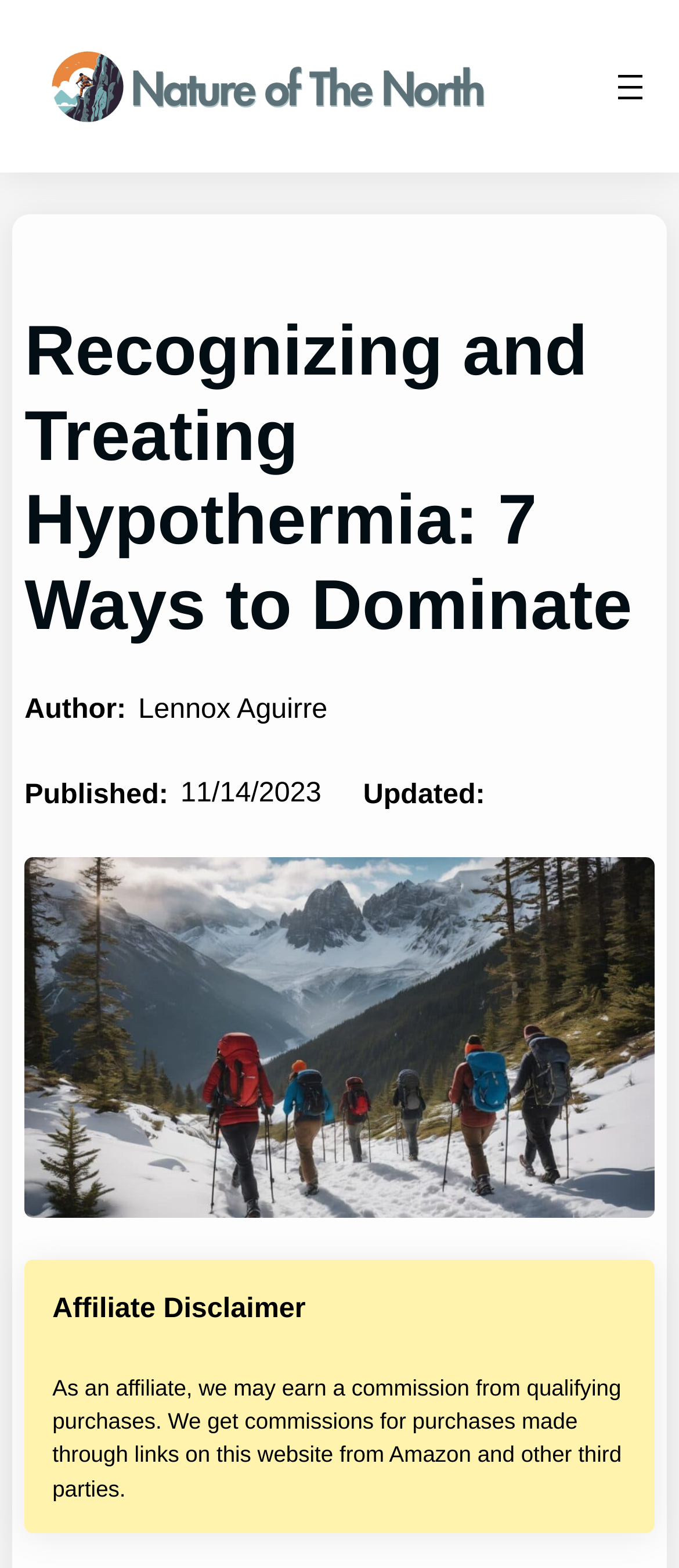What is the purpose of the button at the top right?
Look at the image and respond with a one-word or short phrase answer.

Open menu